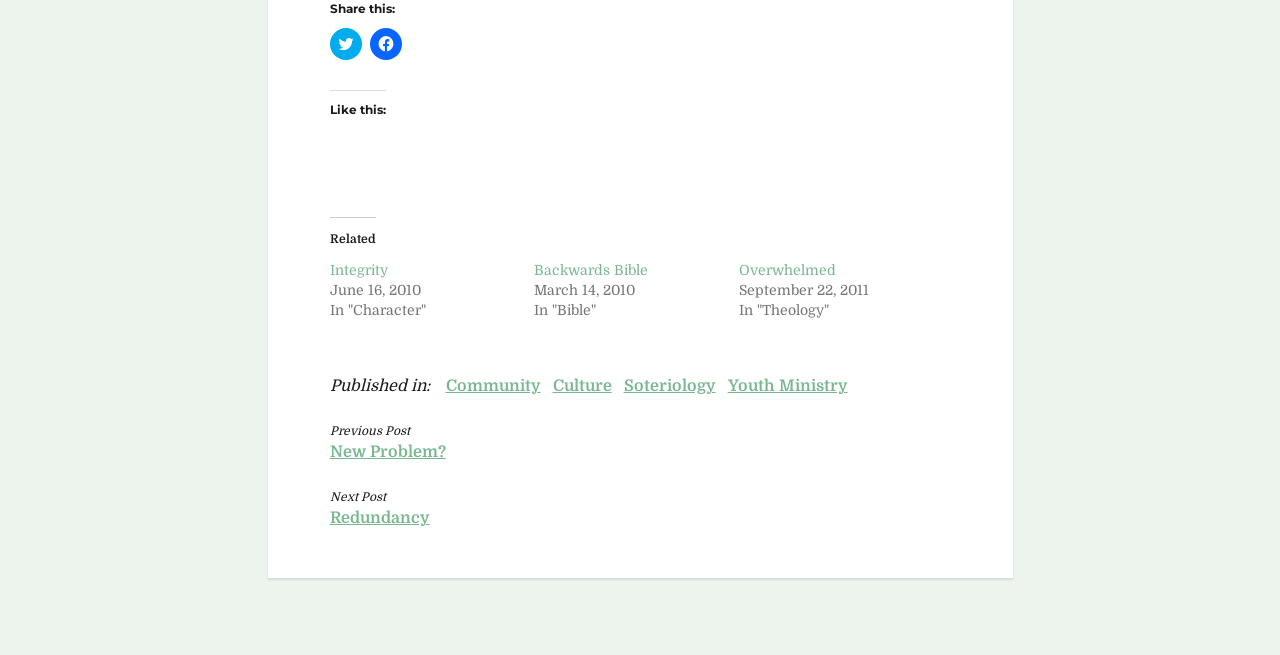Show the bounding box coordinates for the element that needs to be clicked to execute the following instruction: "View related posts". Provide the coordinates in the form of four float numbers between 0 and 1, i.e., [left, top, right, bottom].

[0.257, 0.331, 0.293, 0.378]